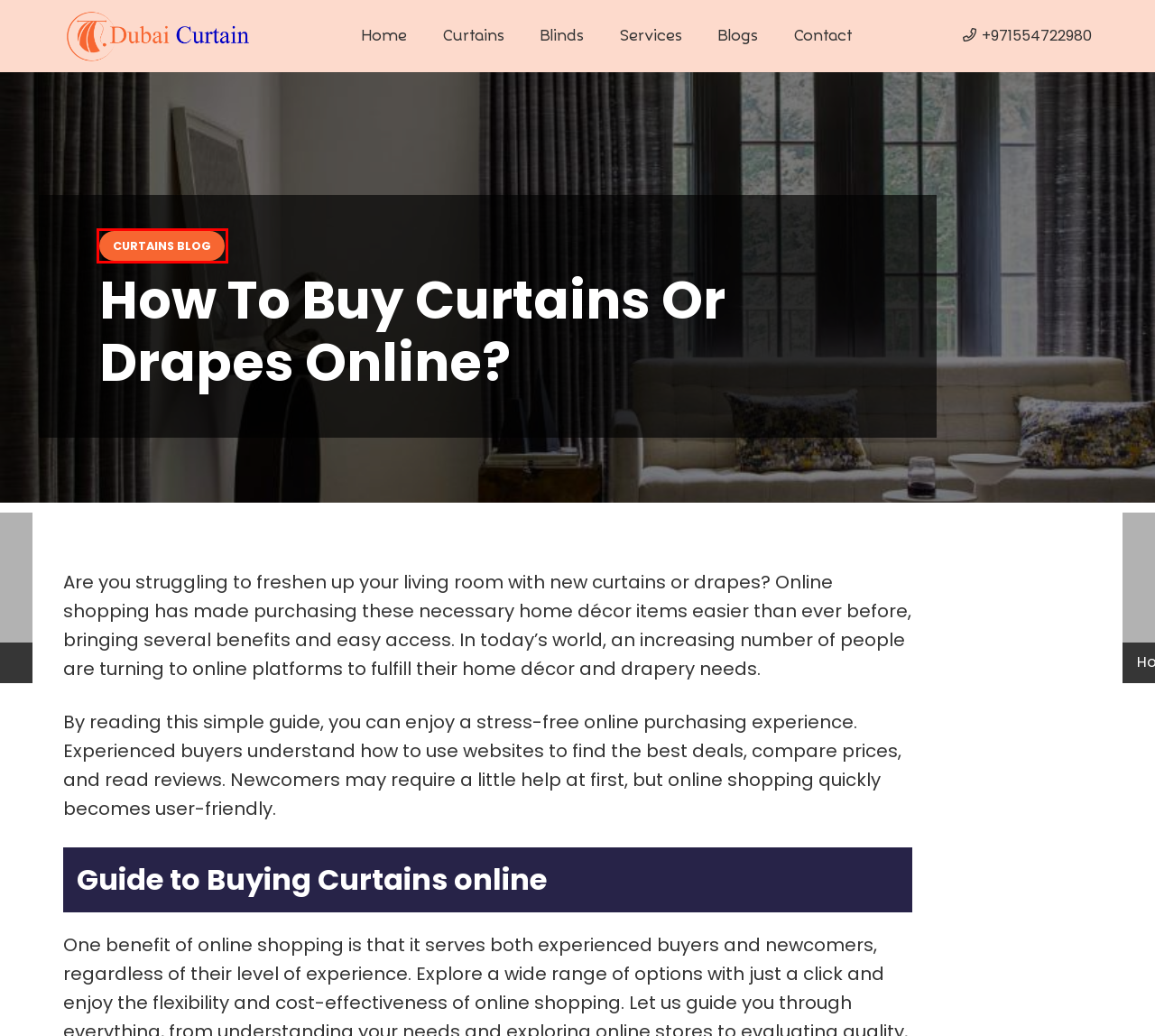You have a screenshot of a webpage with a red rectangle bounding box around an element. Identify the best matching webpage description for the new page that appears after clicking the element in the bounding box. The descriptions are:
A. What Are the Reasons For Choosing Sheer Curtain? - Dubai Curtain
B. How To Get Wrinkles Out Of Curtains? - Dubai Curtain
C. Curtains Cleaning Guide - Expert Tips for a Spotless Finish
D. Types of Curtains Unveiled: Choosing the Best Ones for Room
E. Curtains Blog - Dubai Curtain
F. Curtains Dubai - Buy Luxury & Stylish Collection in UAE
G. Bei XING anmelden
H. VK | 登录

E